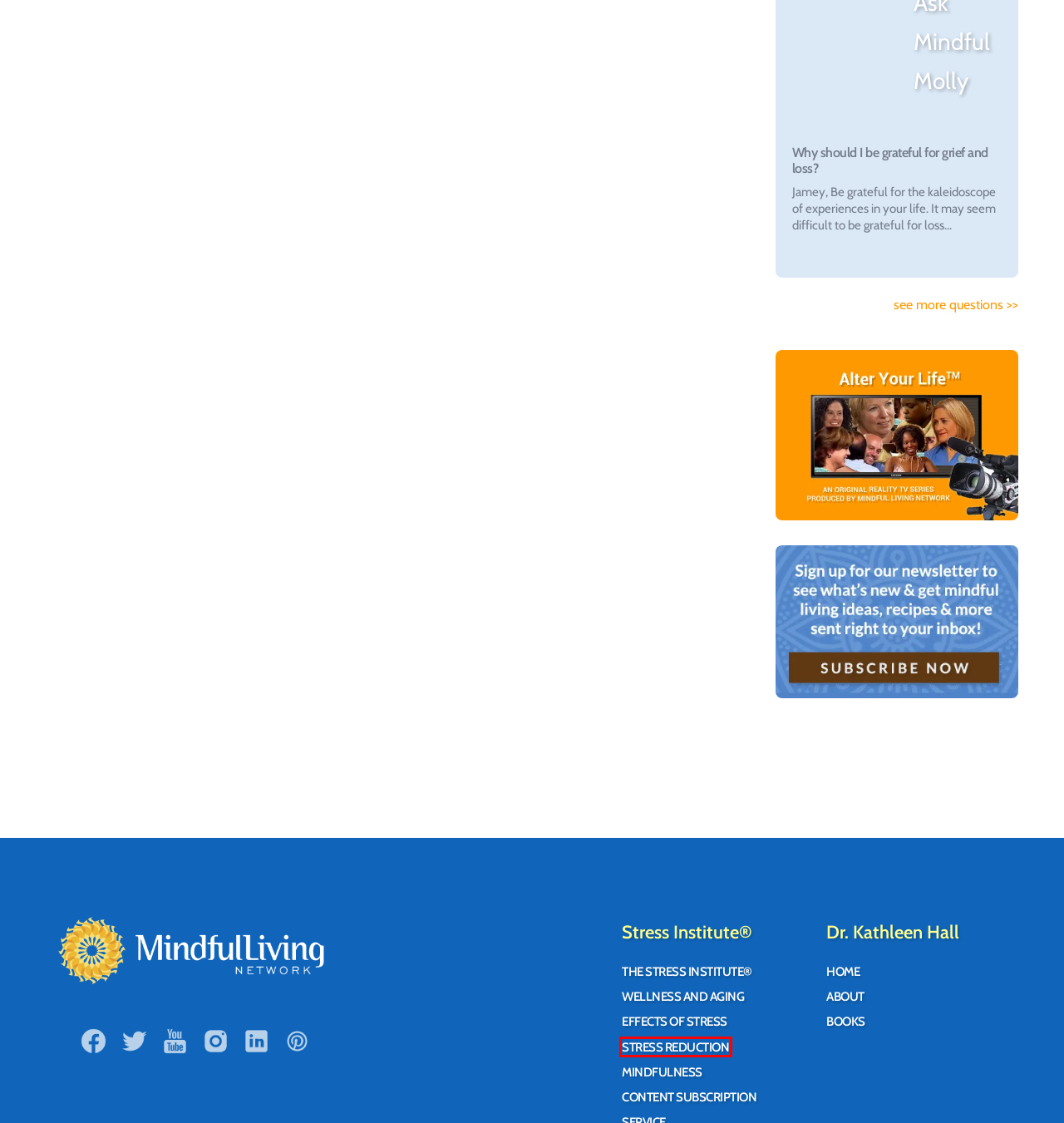Examine the screenshot of a webpage with a red bounding box around a specific UI element. Identify which webpage description best matches the new webpage that appears after clicking the element in the red bounding box. Here are the candidates:
A. Wellness and Aging Archives - Stress Institute
B. Why should I be grateful for grief and loss? - Newmln2
C. How do I start journaling? - Newmln2
D. About Dr. Kathleen Hall - Dr Kathleen Hall Biography
E. Stress Reduction Archives - Stress Institute
F. Why should I be thankful for my body? - Newmln2
G. Why should I thank my ancestors? - Newmln2
H. Dr Kathleen Hall - Dr Kathleen Hall

E